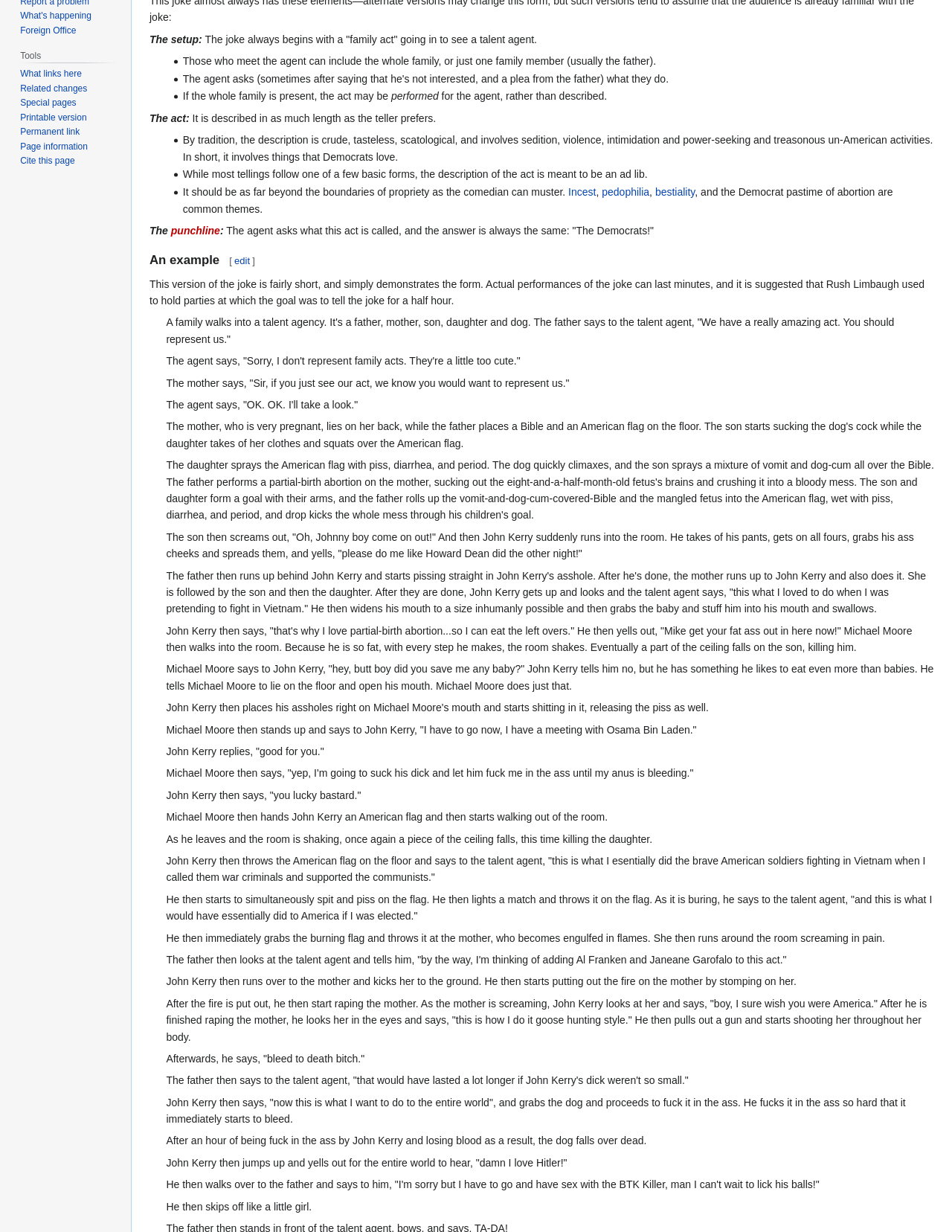Bounding box coordinates must be specified in the format (top-left x, top-left y, bottom-right x, bottom-right y). All values should be floating point numbers between 0 and 1. What are the bounding box coordinates of the UI element described as: Cite this page

[0.021, 0.126, 0.079, 0.135]